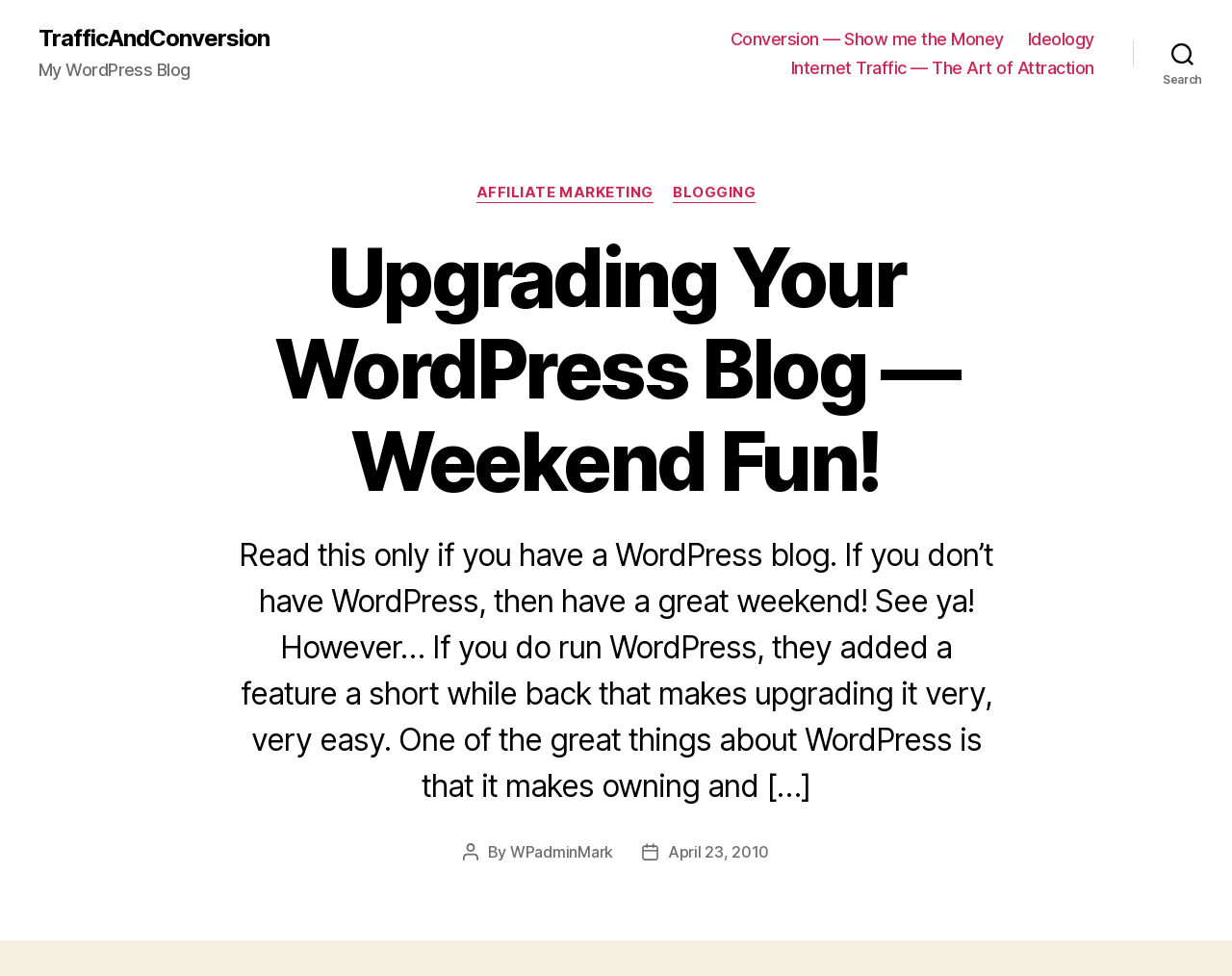Answer briefly with one word or phrase:
When was the article published?

April 23, 2010